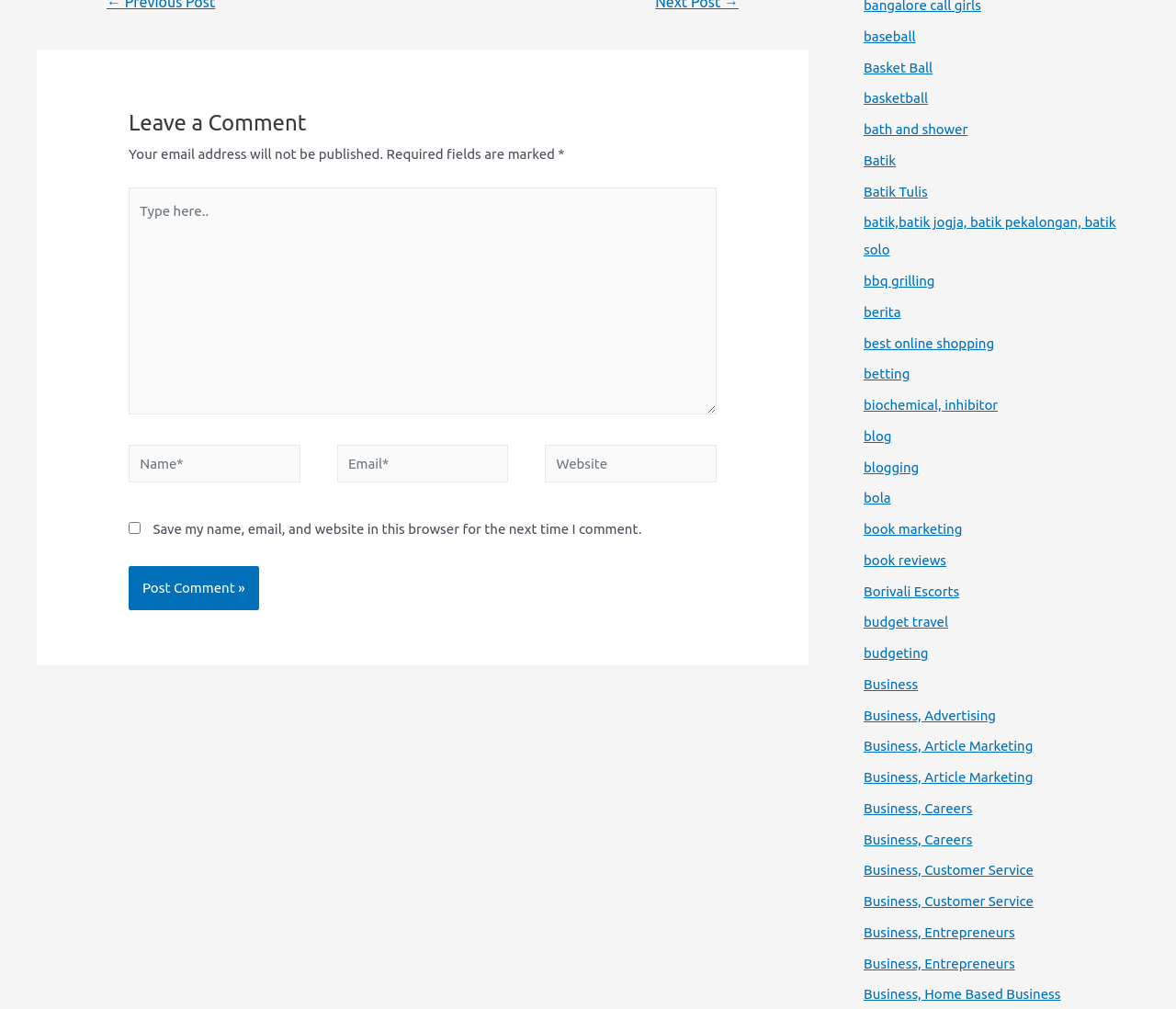Identify the bounding box coordinates of the section that should be clicked to achieve the task described: "Enter your name".

[0.109, 0.441, 0.255, 0.478]